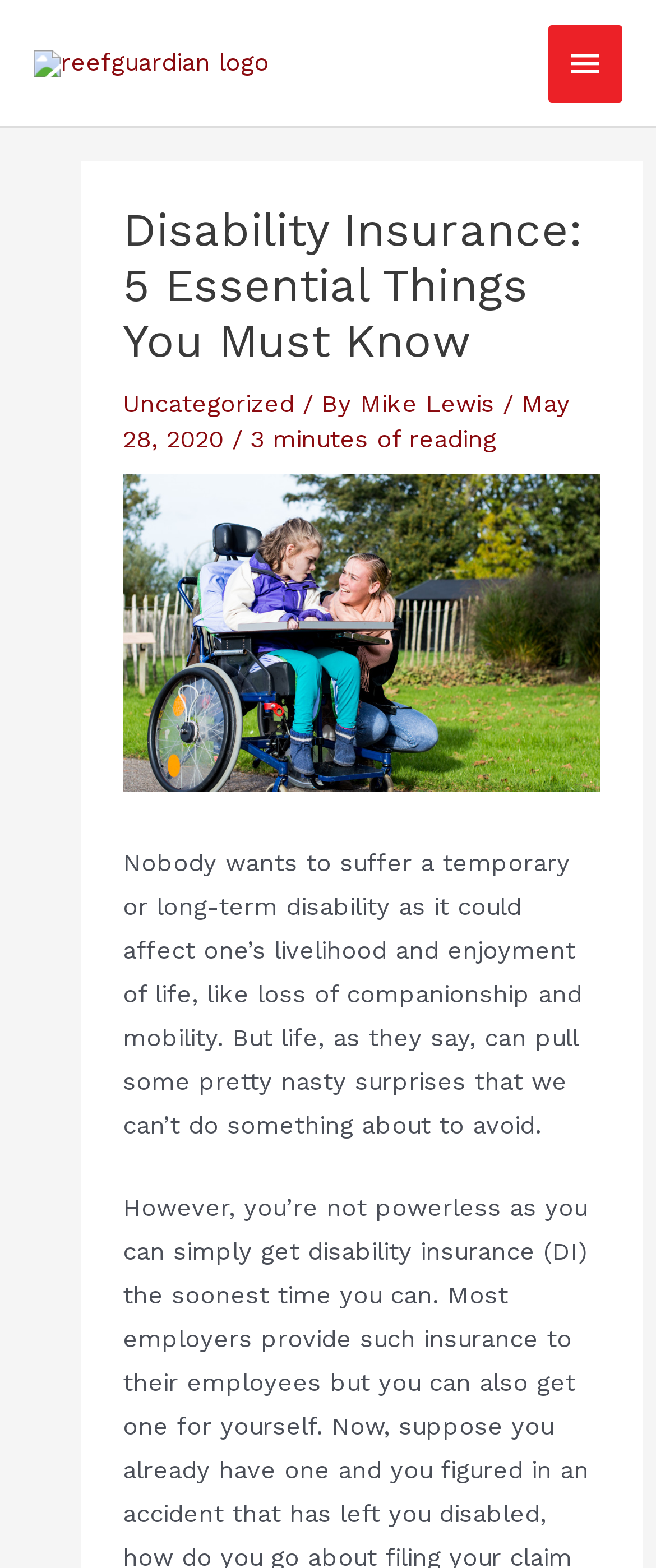What is the main topic of the article?
From the screenshot, provide a brief answer in one word or phrase.

Disability Insurance